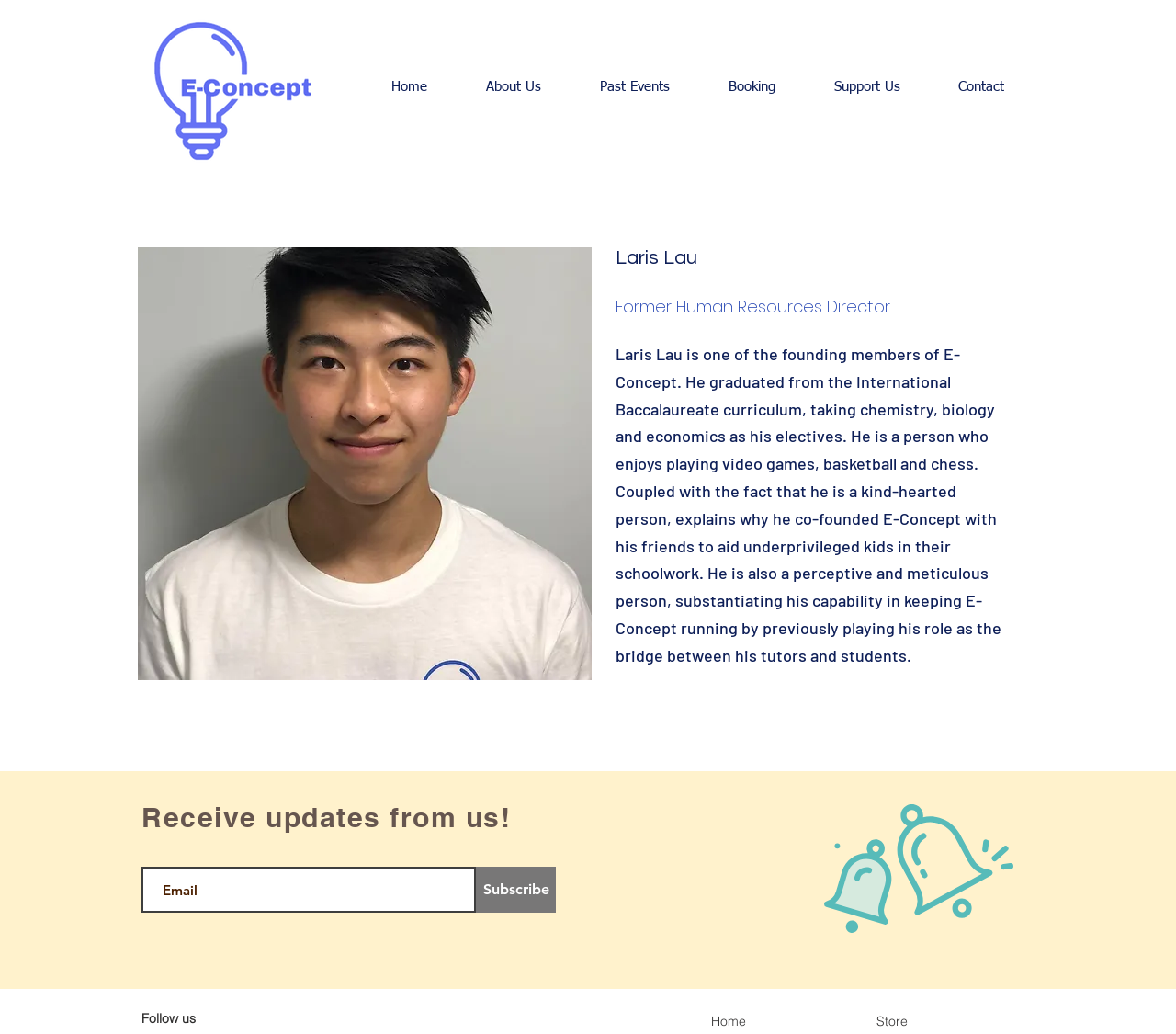Please indicate the bounding box coordinates for the clickable area to complete the following task: "Click the E-Concept logo". The coordinates should be specified as four float numbers between 0 and 1, i.e., [left, top, right, bottom].

[0.116, 0.014, 0.288, 0.162]